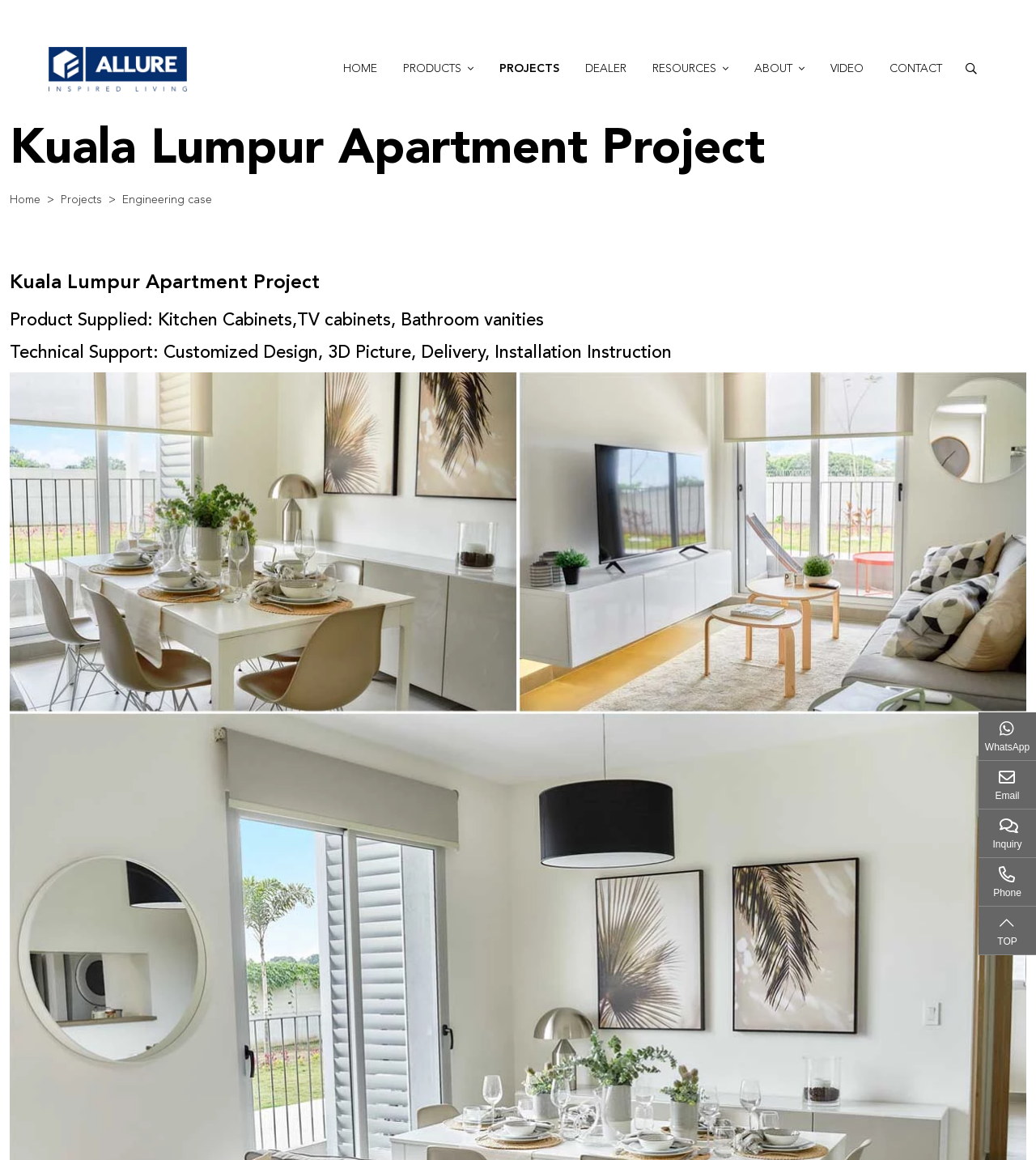Please specify the coordinates of the bounding box for the element that should be clicked to carry out this instruction: "Click on the ALLURE logo". The coordinates must be four float numbers between 0 and 1, formatted as [left, top, right, bottom].

[0.047, 0.028, 0.18, 0.091]